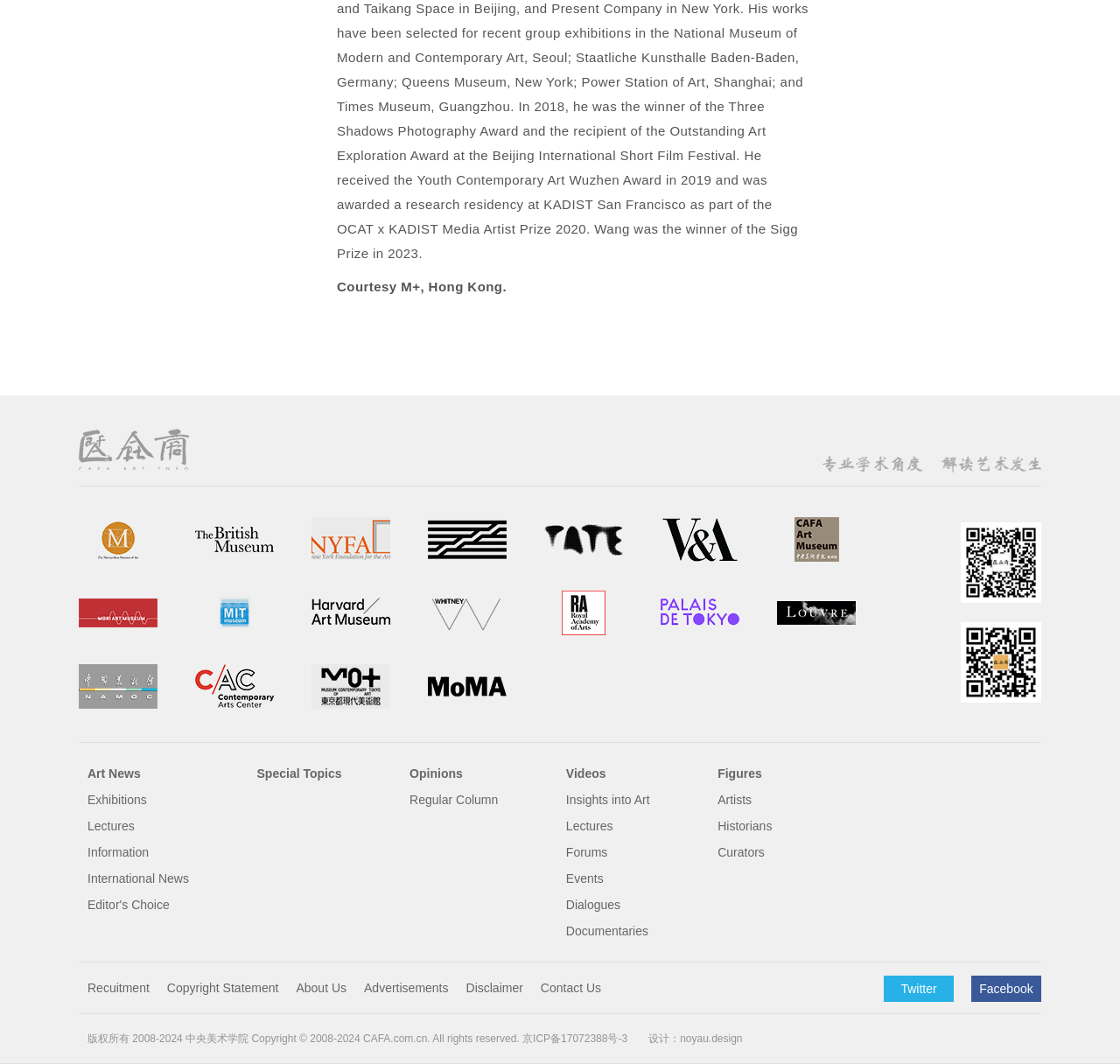Find and provide the bounding box coordinates for the UI element described here: "title="Harvard Art Museums"". The coordinates should be given as four float numbers between 0 and 1: [left, top, right, bottom].

[0.278, 0.555, 0.348, 0.597]